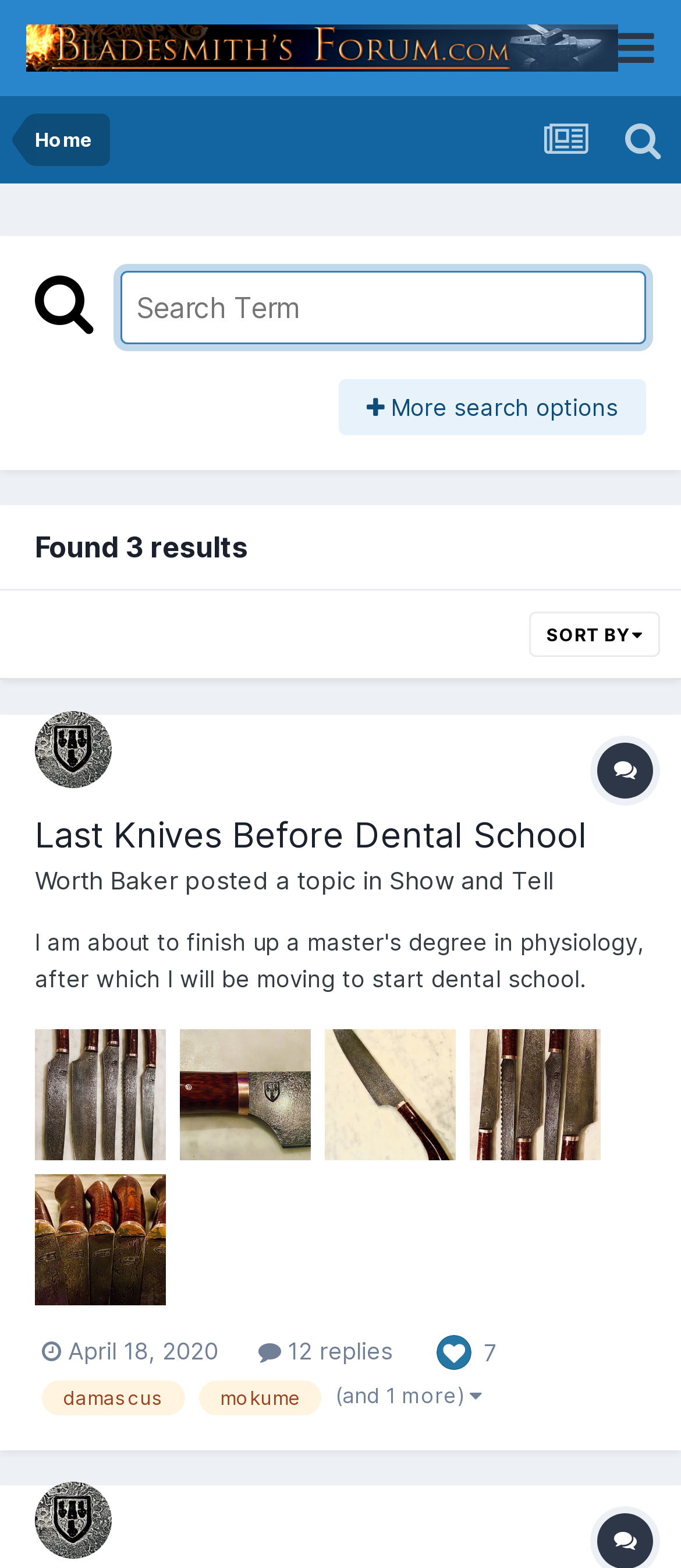Carefully examine the image and provide an in-depth answer to the question: Who is the author of the first result?

The answer can be found in the link 'Worth Baker' which is located above the heading 'Last Knives Before Dental School' and indicates the author of the first result.